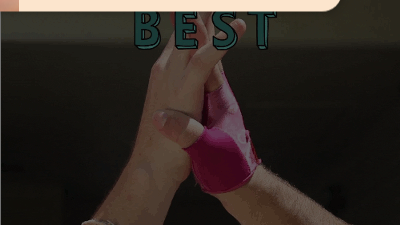Offer a detailed narrative of the scene depicted in the image.

The animated image features two hands coming together in a celebratory gesture, symbolizing friendship and connection. One hand is adorned with a vibrant pink glove, highlighting an active and joyous interaction. Above the hands, bold text reads "BEST," emphasizing the theme of friendship, particularly in the context of National Best Friend Day. This cheerful animation captures the essence of camaraderie and appreciation for close relationships, inviting viewers to celebrate their best friends not just on special occasions but every day.